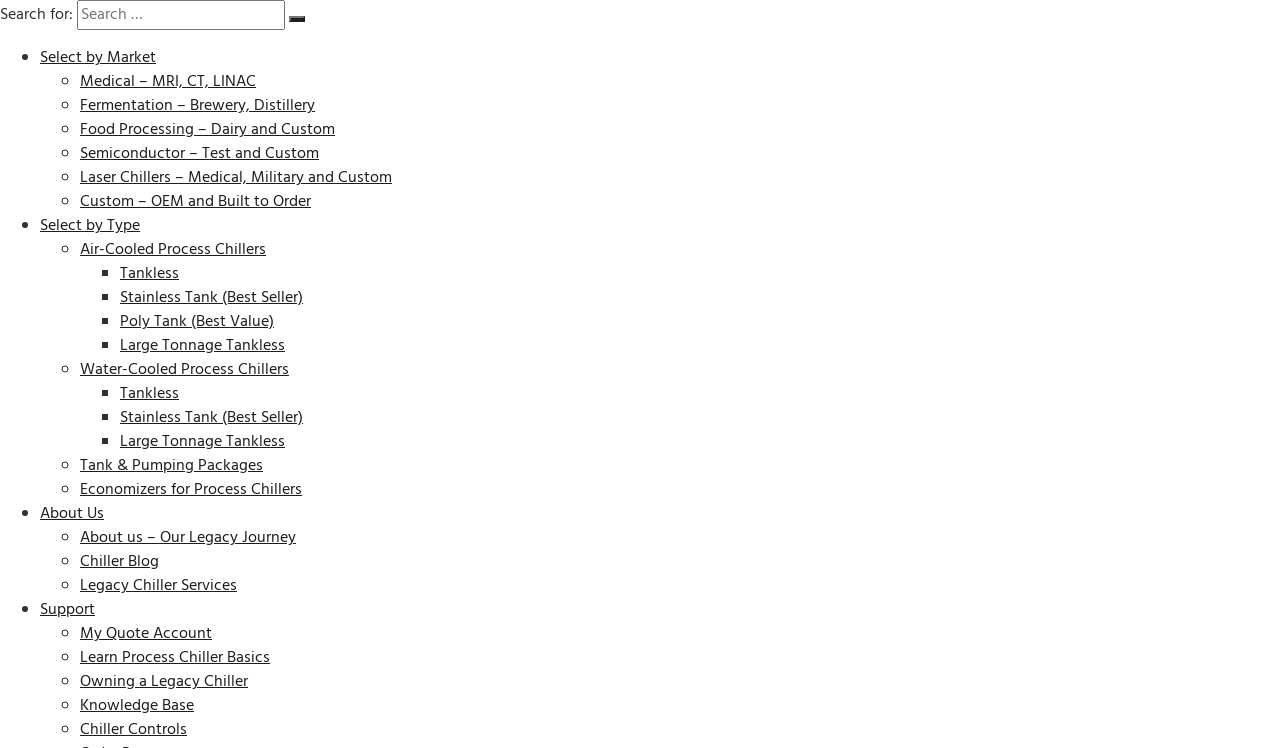Given the element description Stainless Tank (Best Seller), specify the bounding box coordinates of the corresponding UI element in the format (top-left x, top-left y, bottom-right x, bottom-right y). All values must be between 0 and 1.

[0.094, 0.541, 0.237, 0.576]